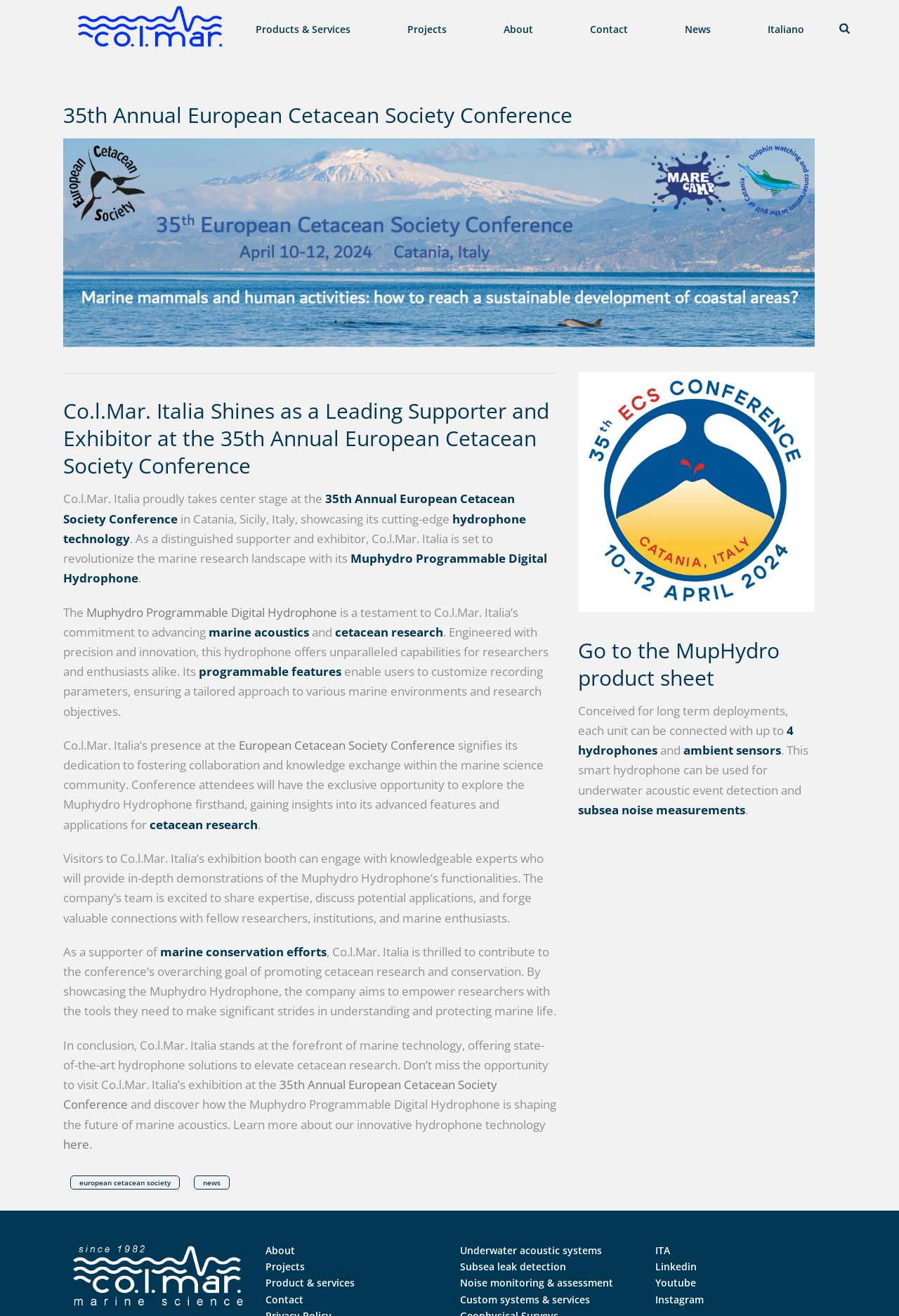Please determine the bounding box coordinates of the element's region to click for the following instruction: "Click on the 'Products & Services' link".

[0.253, 0.0, 0.421, 0.043]